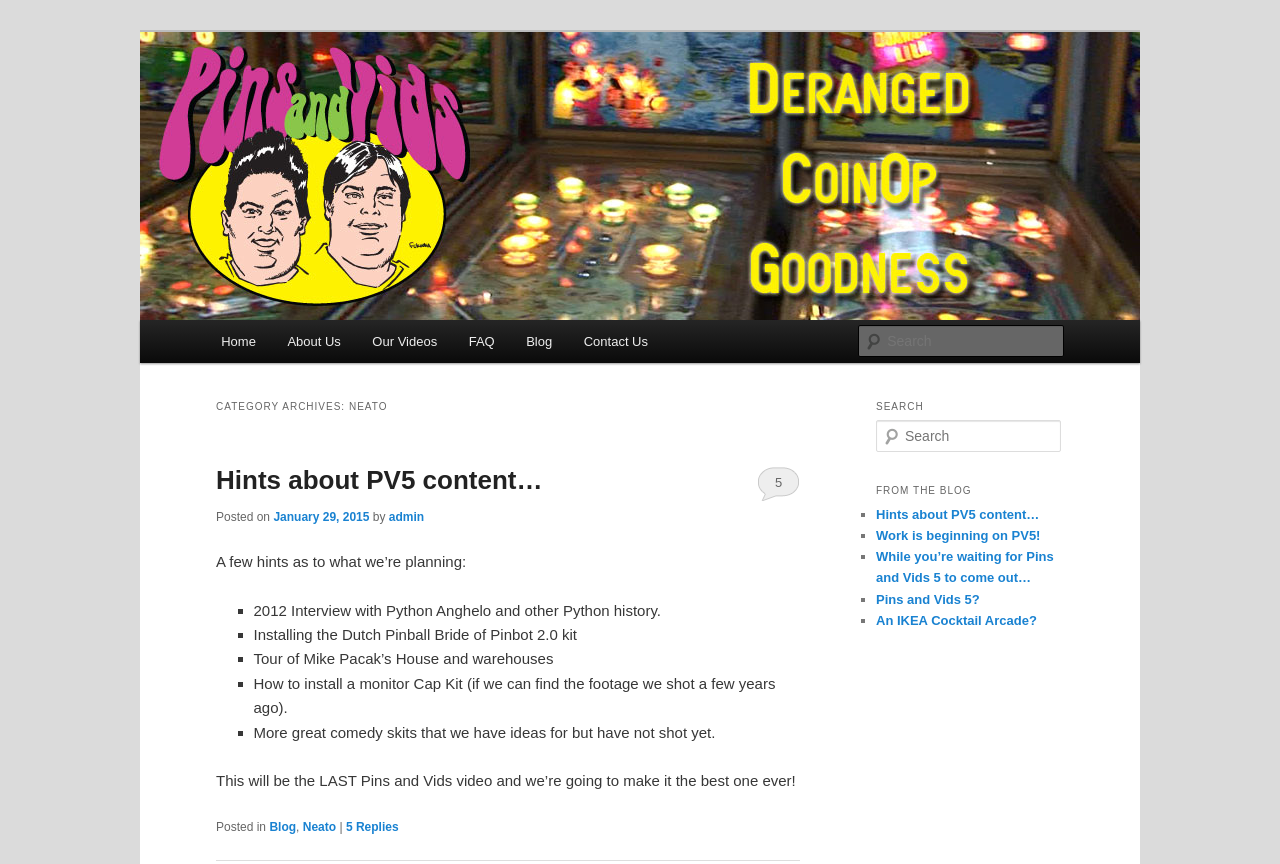Please locate the bounding box coordinates of the element's region that needs to be clicked to follow the instruction: "Go to the home page". The bounding box coordinates should be provided as four float numbers between 0 and 1, i.e., [left, top, right, bottom].

[0.16, 0.37, 0.212, 0.421]